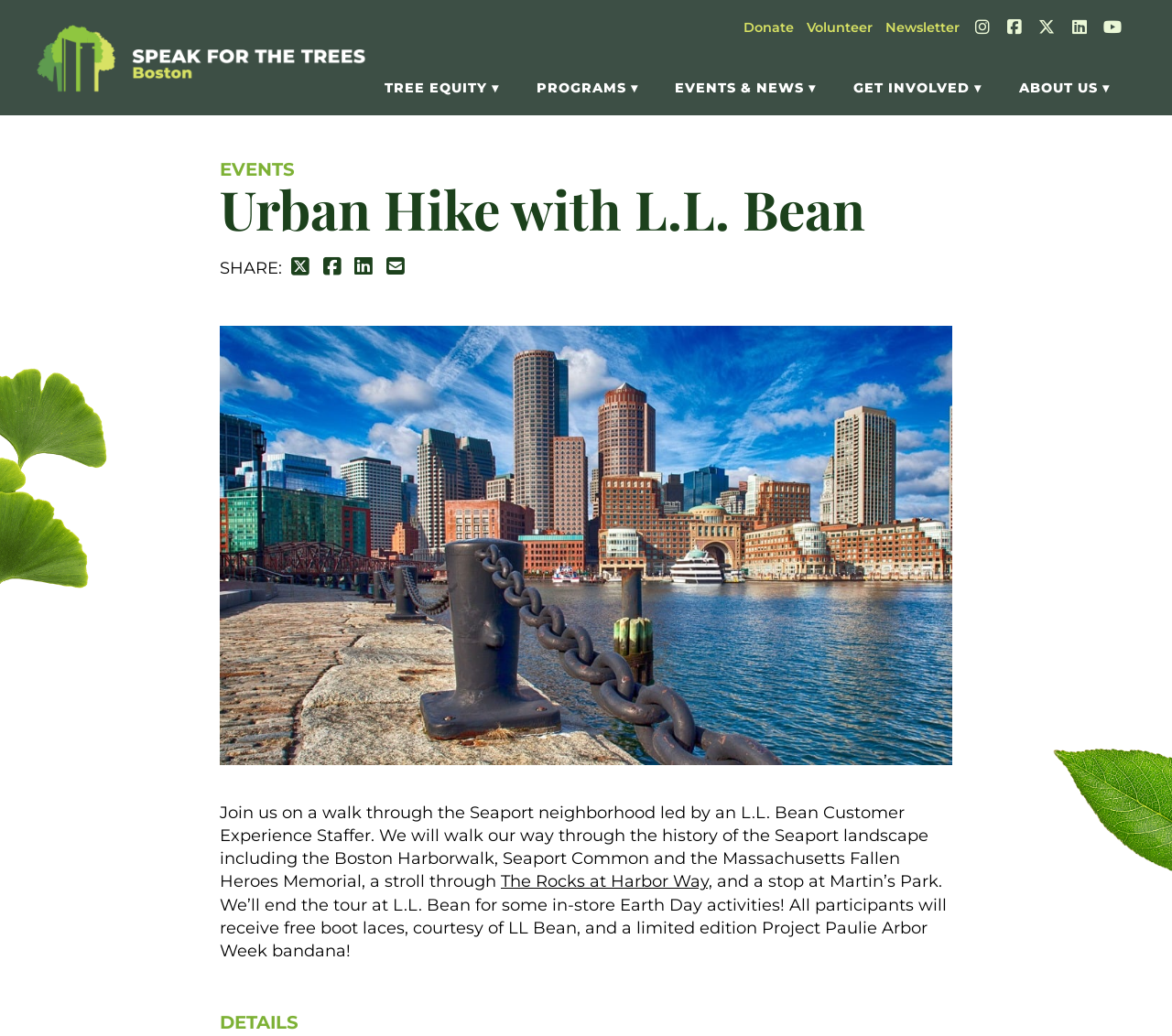Please identify the bounding box coordinates of the clickable area that will fulfill the following instruction: "Read more about the Urban Hike event by clicking the 'Urban Hike with L.L. Bean' link". The coordinates should be in the format of four float numbers between 0 and 1, i.e., [left, top, right, bottom].

[0.188, 0.724, 0.812, 0.742]